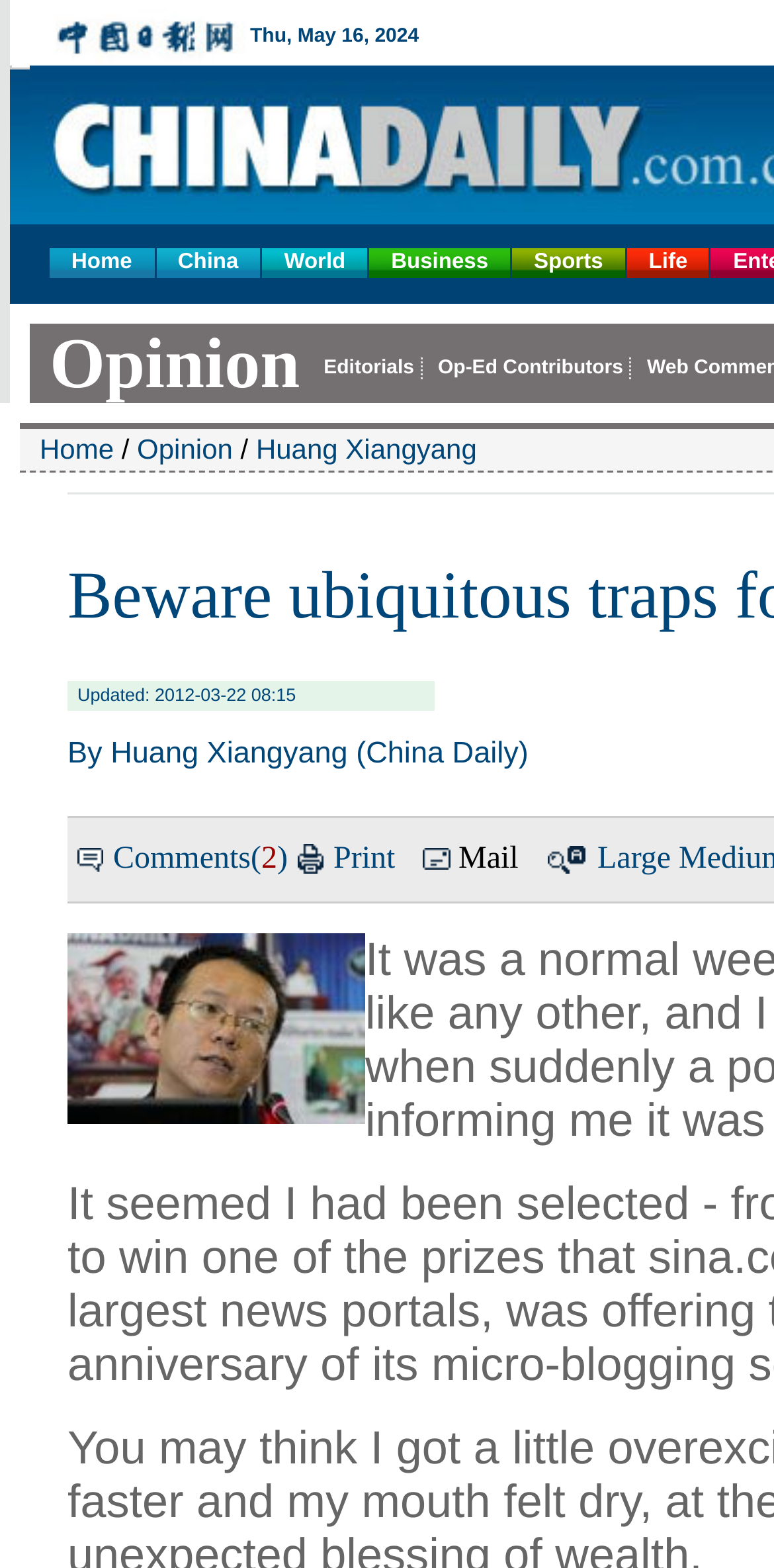What is the date of the article update?
Based on the image, please offer an in-depth response to the question.

I looked for the date of the article update and found it in the heading 'Updated: 2012-03-22 08:15', which indicates that the article was updated on 2012-03-22.